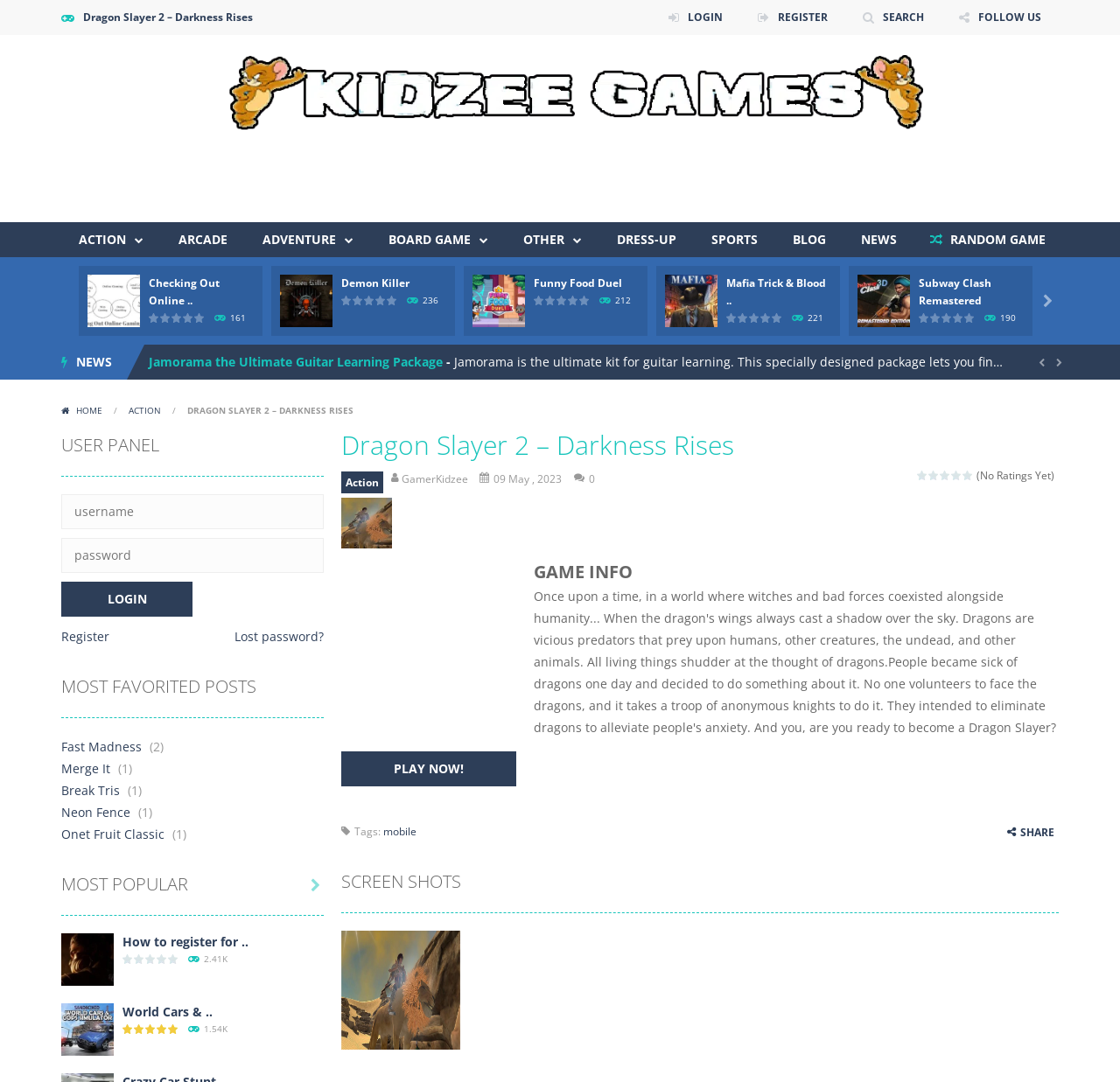Please specify the coordinates of the bounding box for the element that should be clicked to carry out this instruction: "Visit the 'APPS' category". The coordinates must be four float numbers between 0 and 1, formatted as [left, top, right, bottom].

None